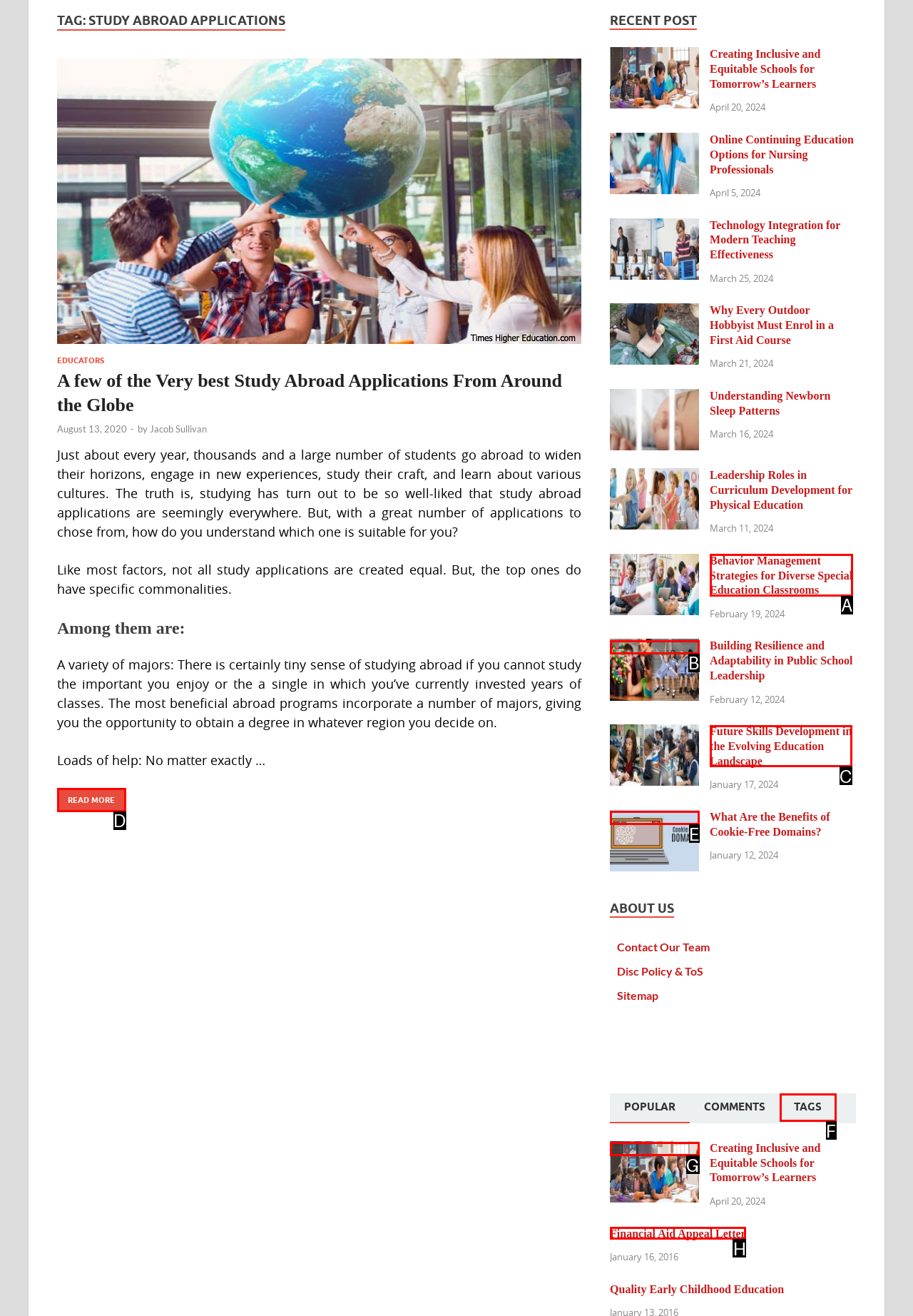Determine the HTML element that best matches this description: Financial Aid Appeal Letter from the given choices. Respond with the corresponding letter.

H